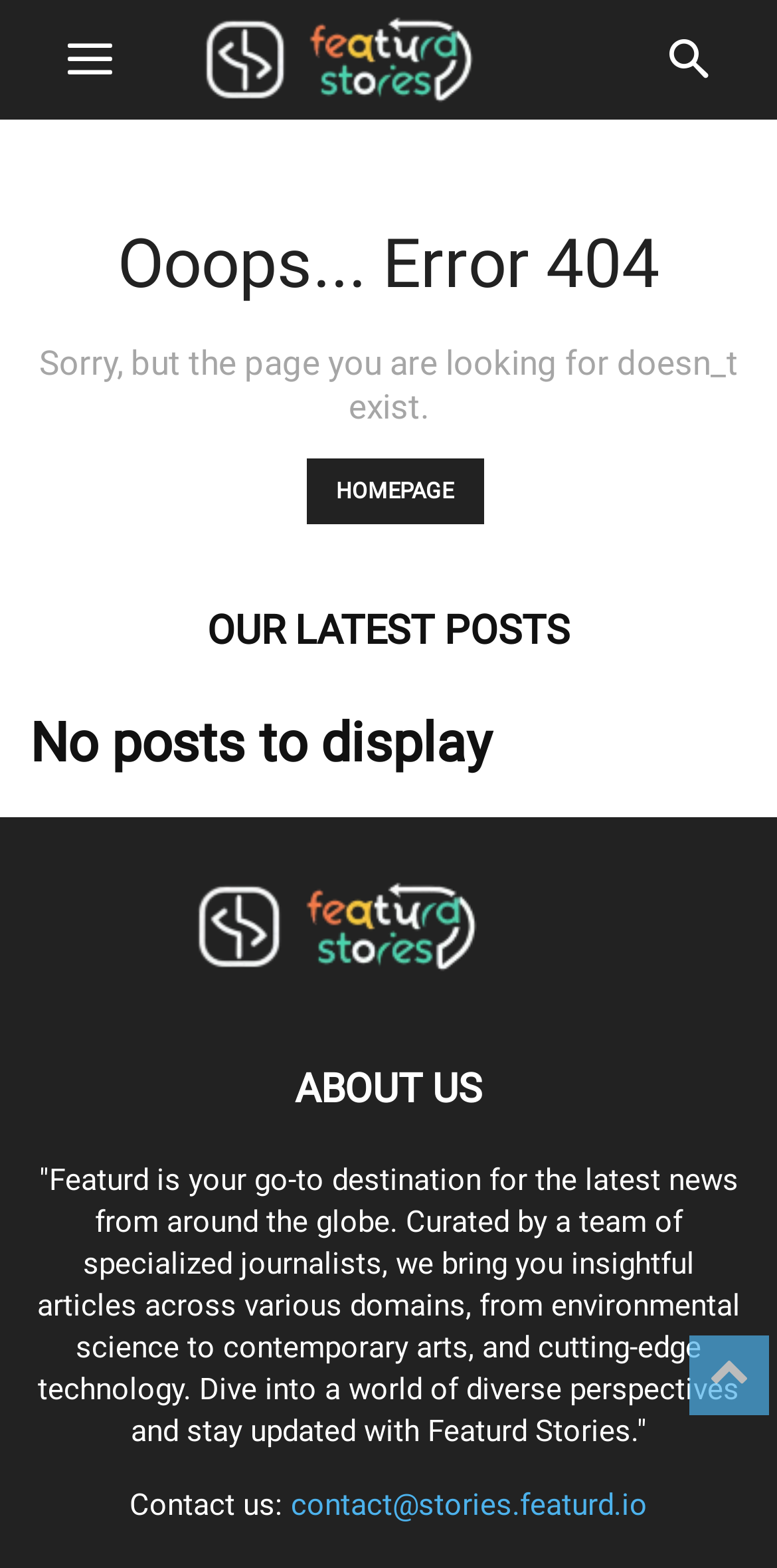Answer briefly with one word or phrase:
What is the contact email of Featurd?

contact@stories.featurd.io